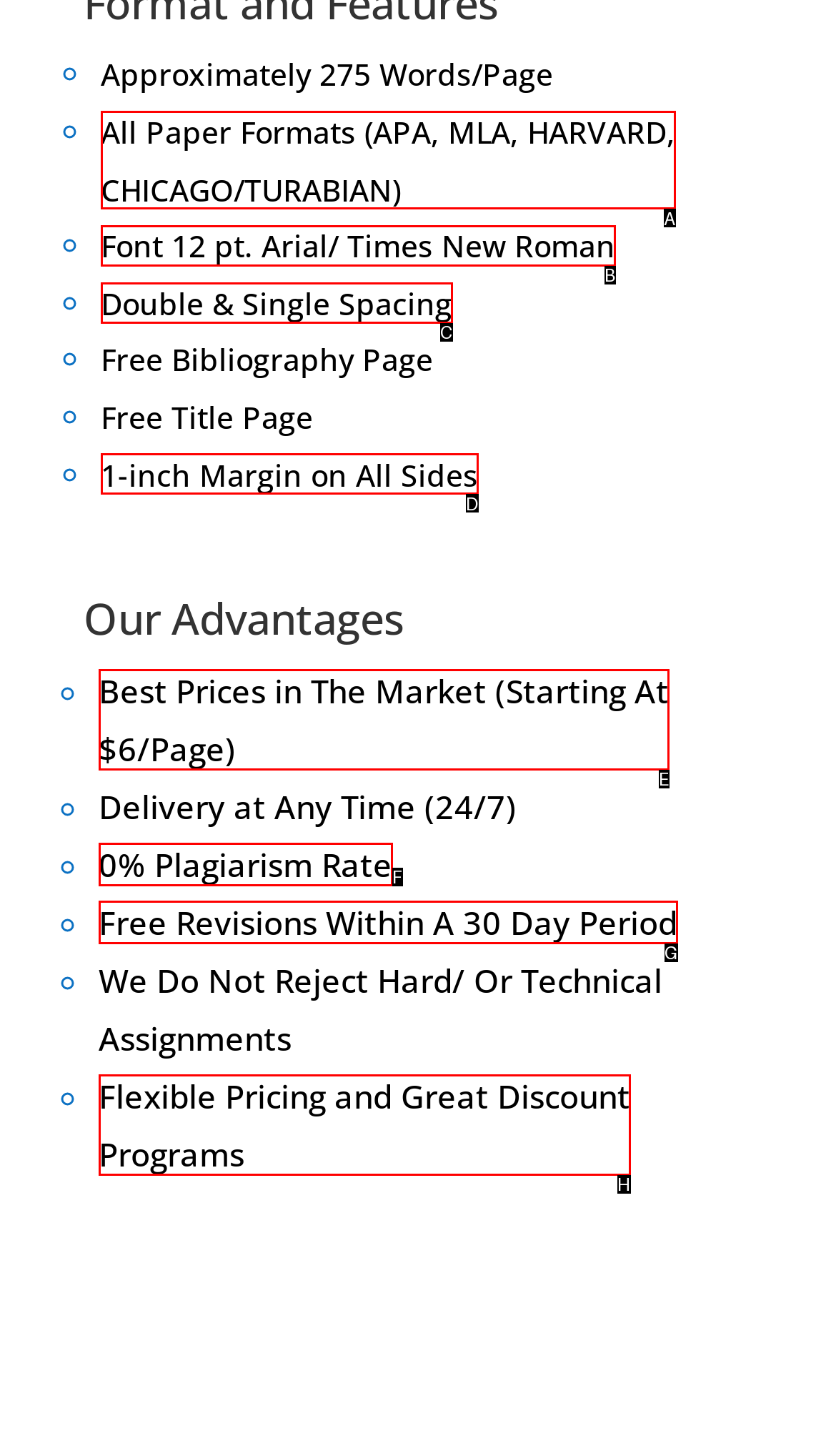Determine which HTML element matches the given description: Double & Single Spacing. Provide the corresponding option's letter directly.

C